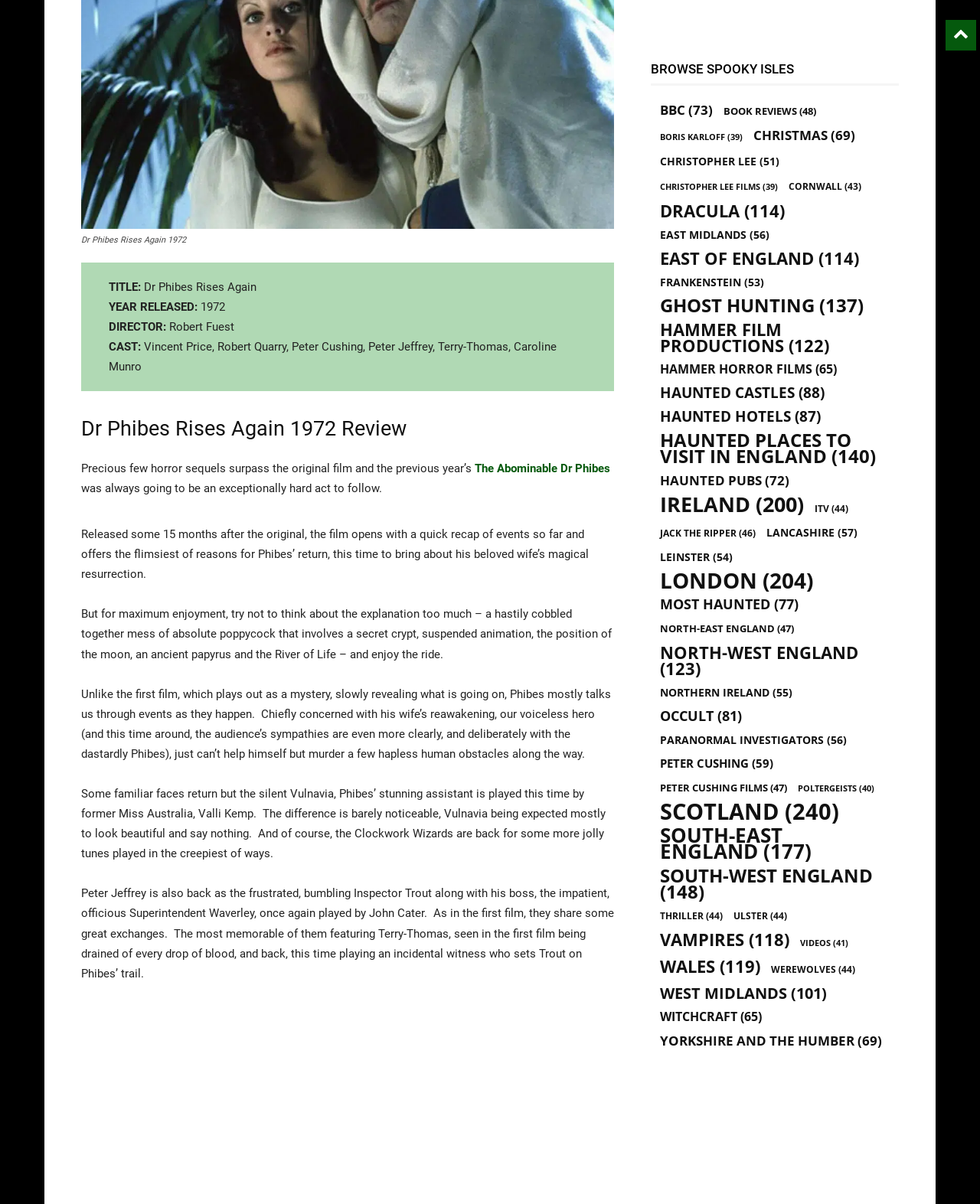Provide a single word or phrase to answer the given question: 
How many items are in the 'Dracula' category?

114